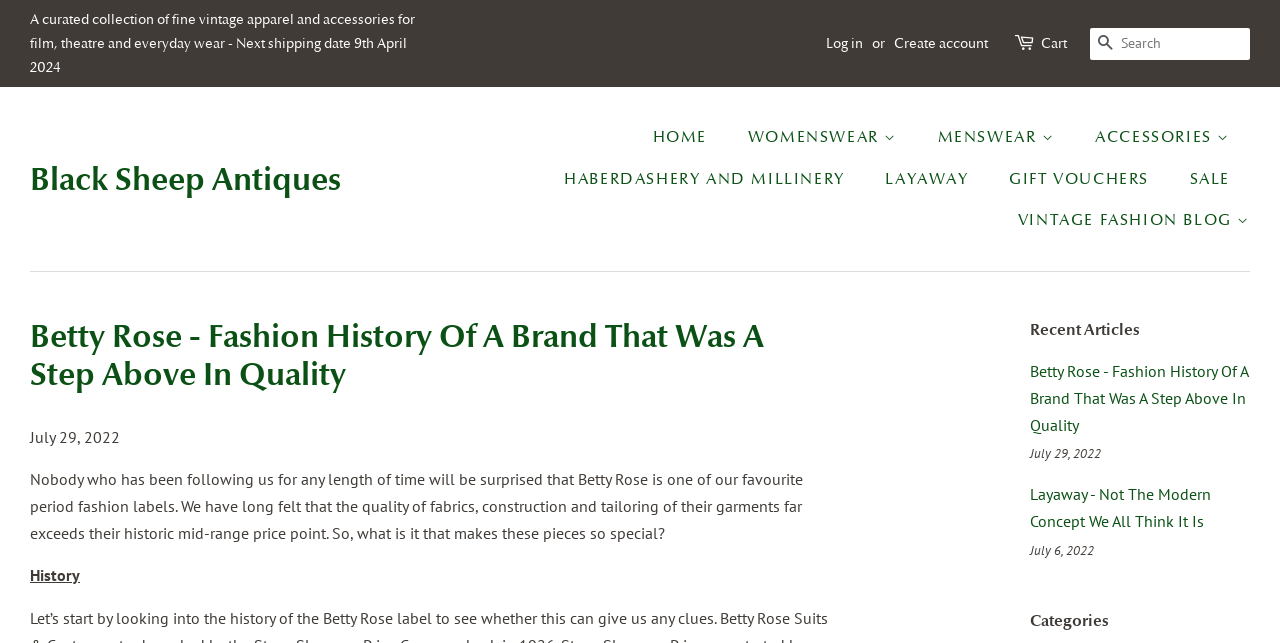Pinpoint the bounding box coordinates for the area that should be clicked to perform the following instruction: "View the 'Practice Areas'".

None